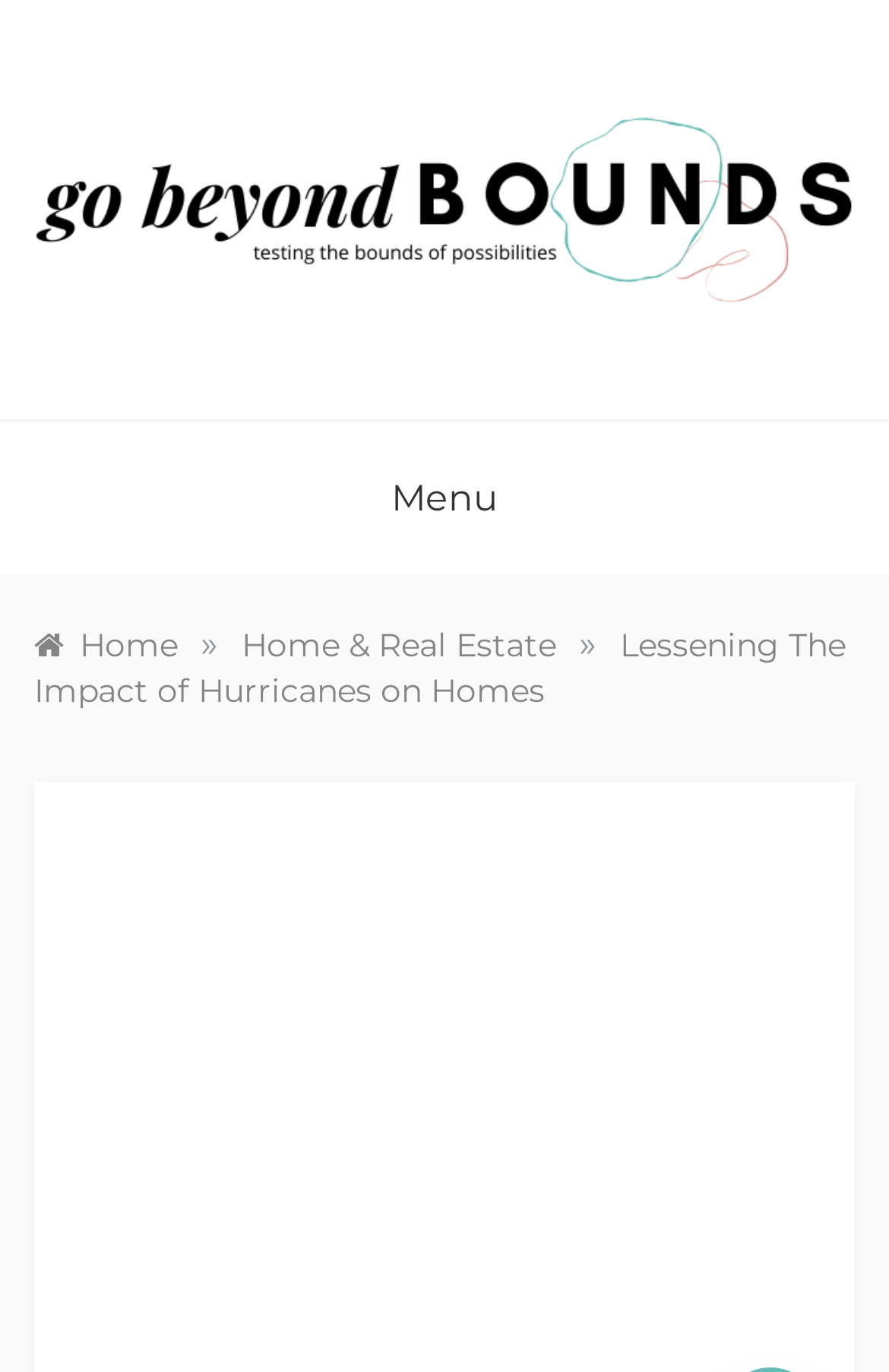What is the name of the website?
Please answer the question as detailed as possible based on the image.

I determined the name of the website by looking at the link element with the text 'Go Beyond Bounds' at the top of the page, which is likely the website's logo or title.